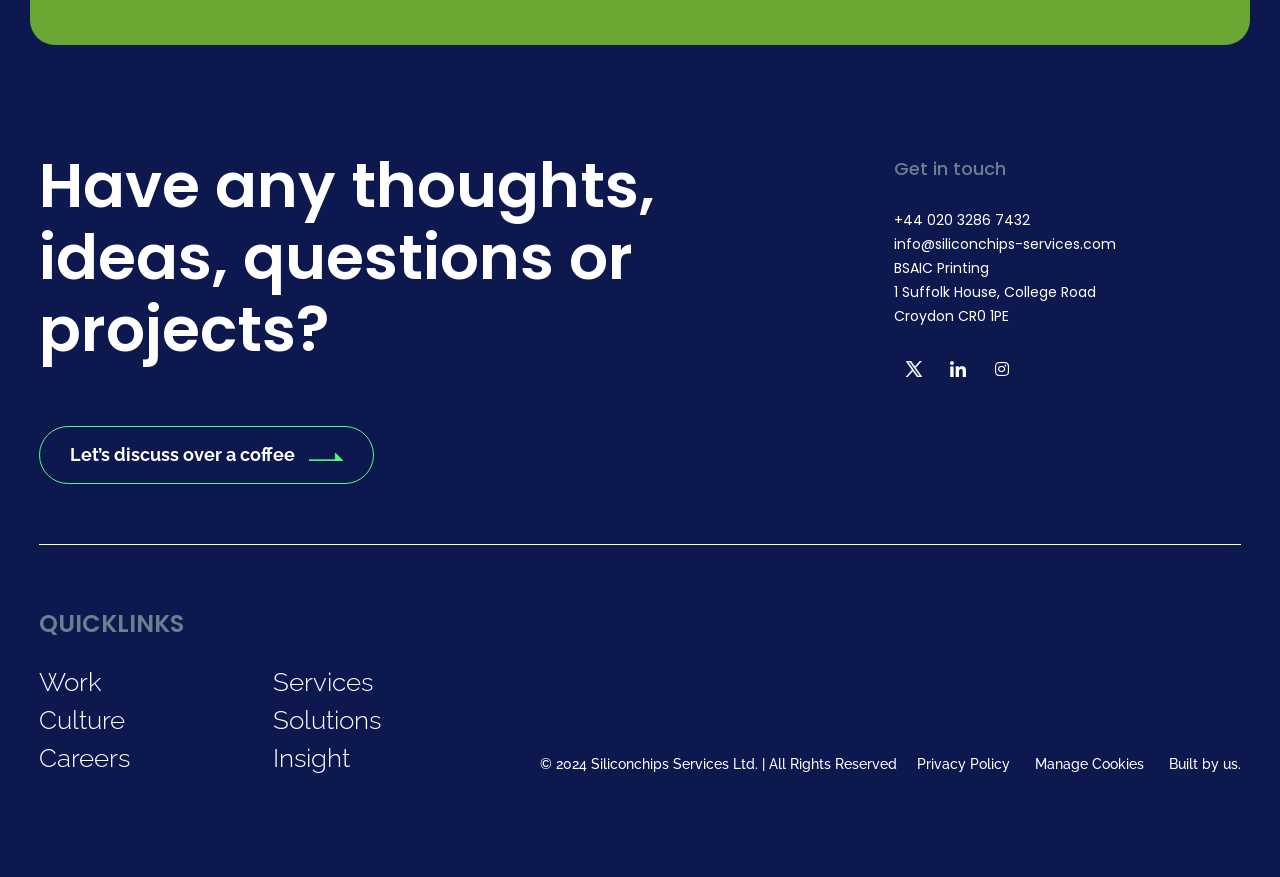Please specify the bounding box coordinates of the clickable region necessary for completing the following instruction: "Discuss over a coffee". The coordinates must consist of four float numbers between 0 and 1, i.e., [left, top, right, bottom].

[0.03, 0.486, 0.292, 0.552]